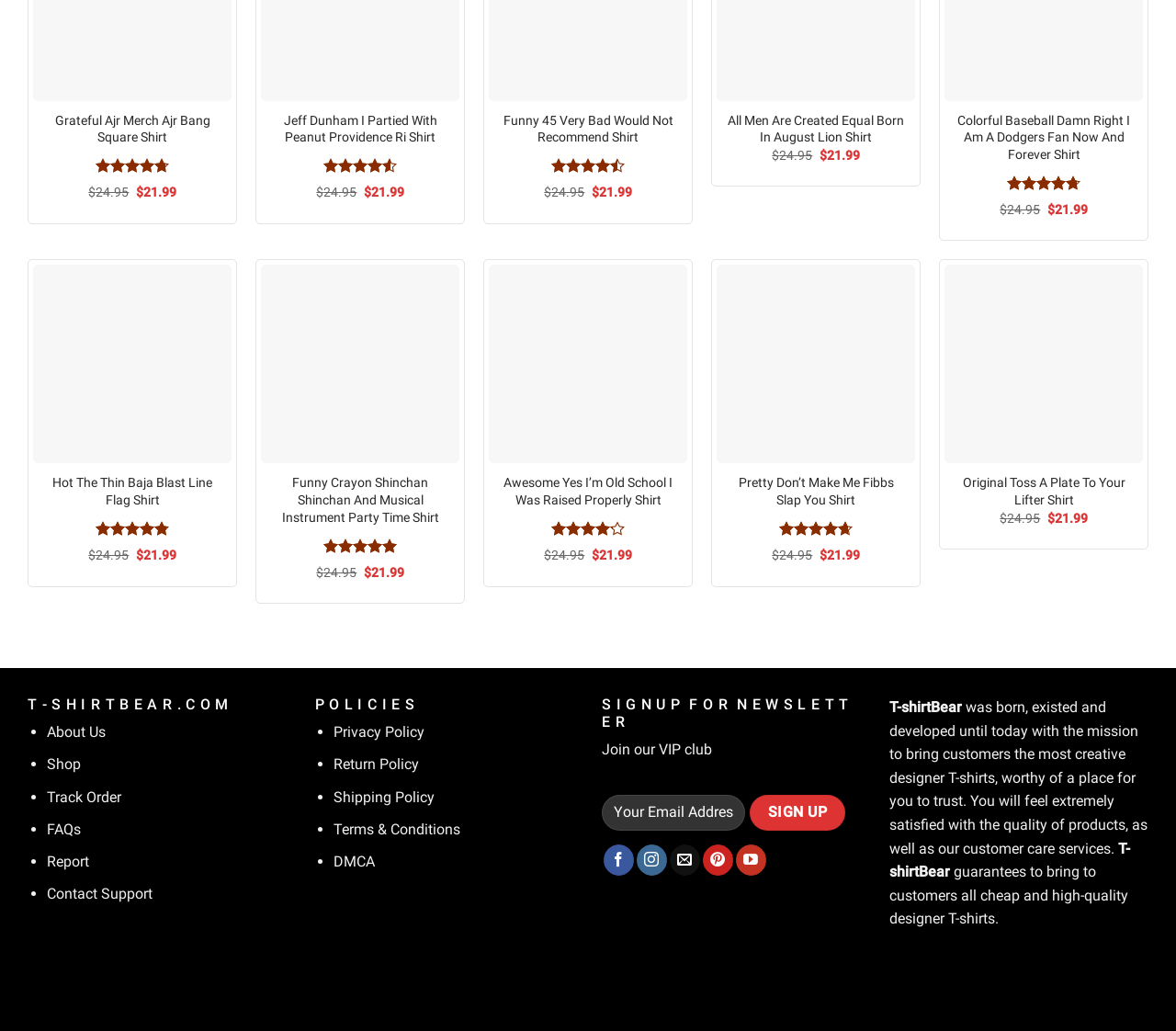Show the bounding box coordinates of the region that should be clicked to follow the instruction: "Check the price of '$21.99'."

[0.115, 0.179, 0.15, 0.194]